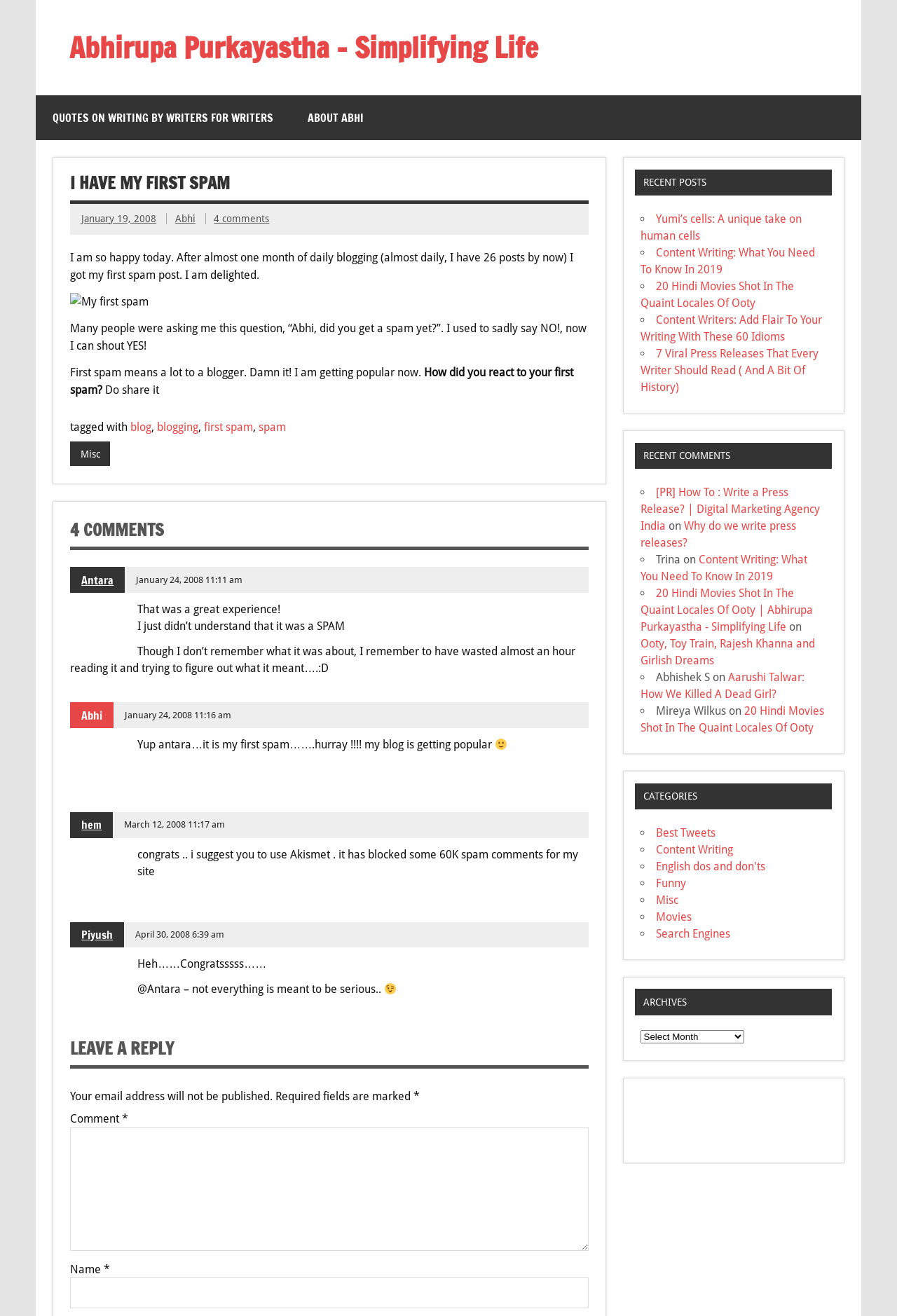What is the topic of the first post?
Examine the webpage screenshot and provide an in-depth answer to the question.

The topic of the first post can be inferred from the title 'I HAVE MY FIRST SPAM' and the content of the post, which talks about the author's first experience with spam.